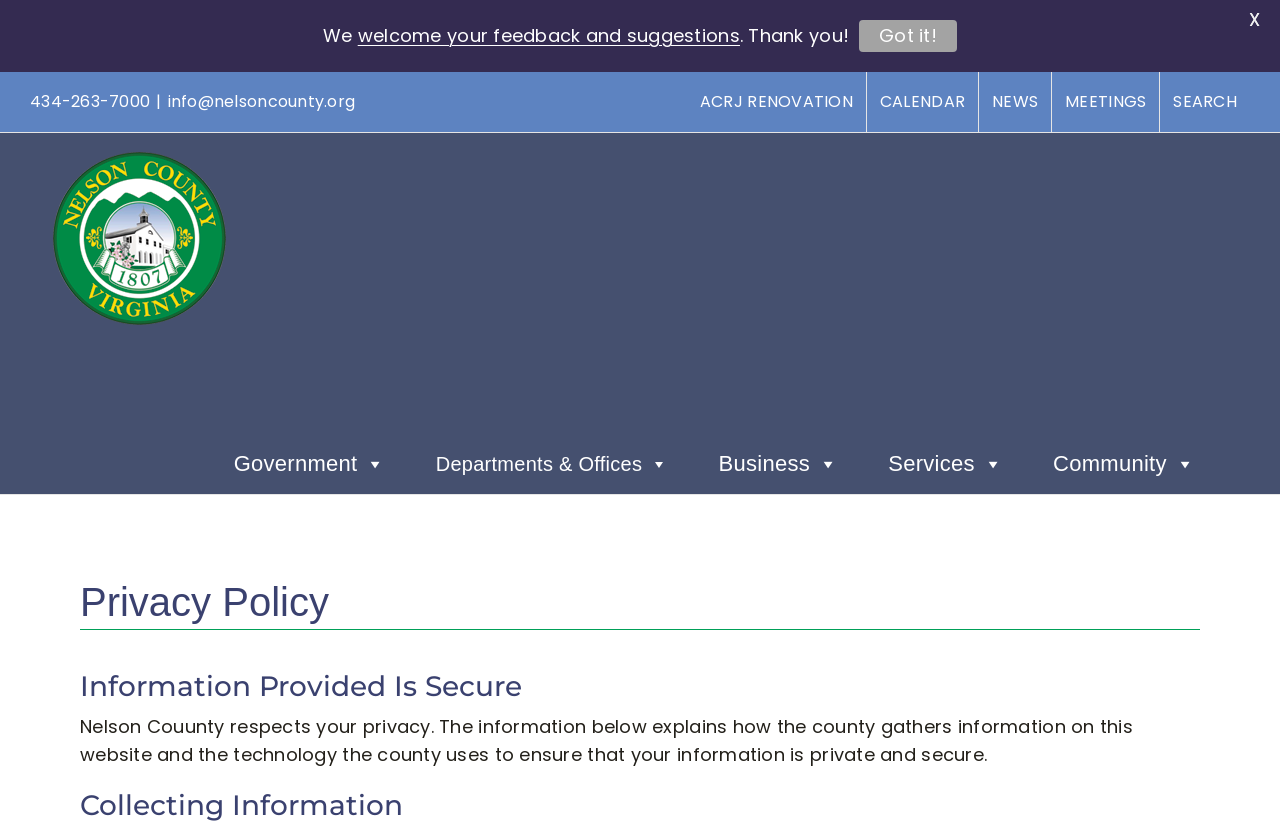Could you indicate the bounding box coordinates of the region to click in order to complete this instruction: "Call the county".

[0.023, 0.108, 0.117, 0.135]